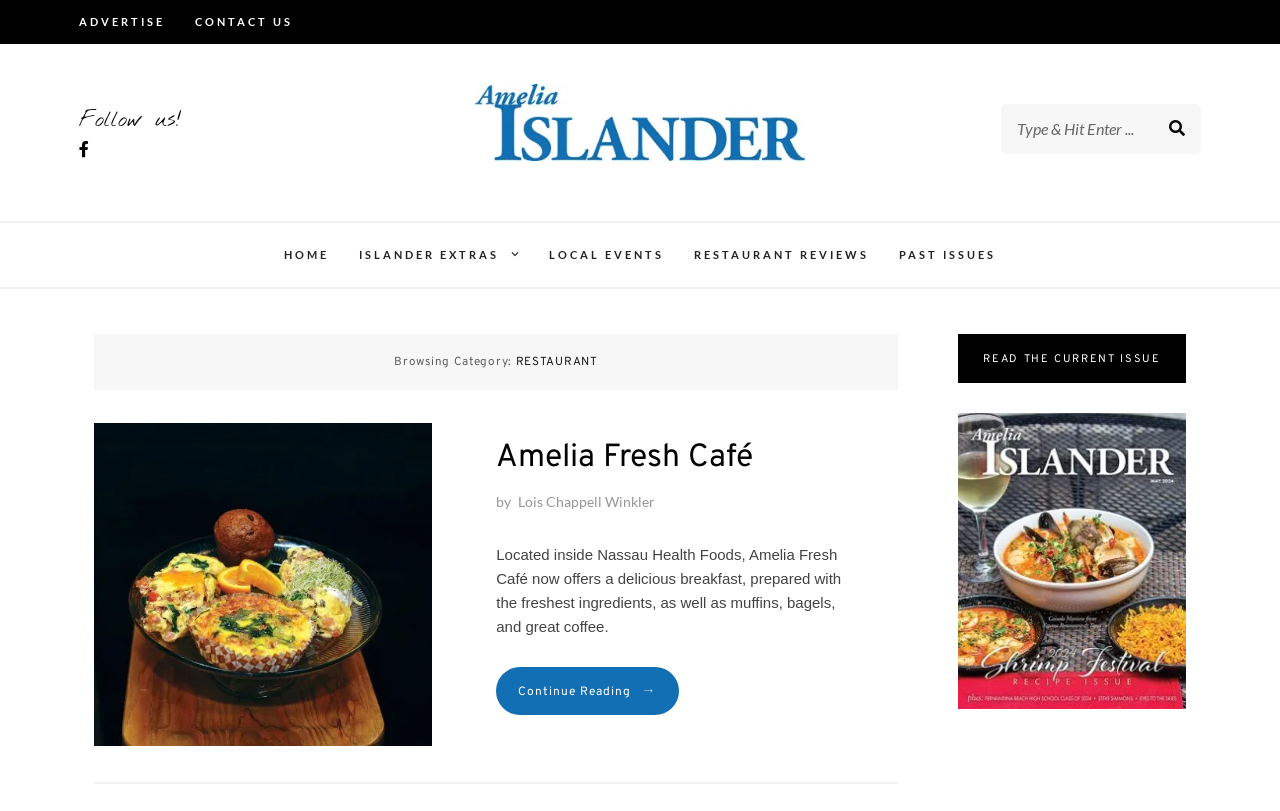Identify and extract the main heading of the webpage.

Browsing Category: RESTAURANT